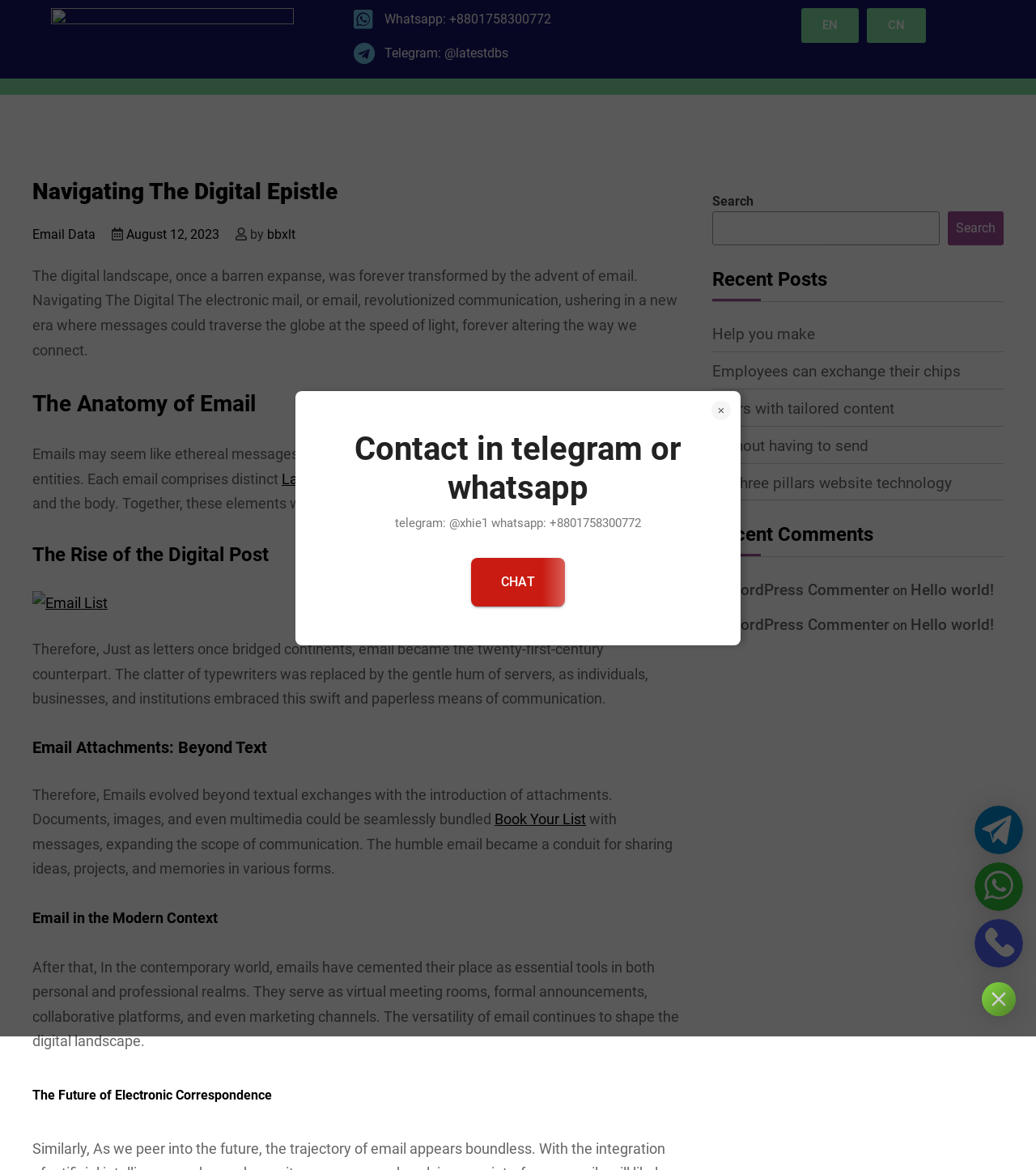Can you give a comprehensive explanation to the question given the content of the image?
What is the topic of the webpage?

I inferred the topic of the webpage by looking at the headings and static texts which all seem to be related to email, such as 'The Anatomy of Email', 'Email Attachments: Beyond Text', and 'Email in the Modern Context'.